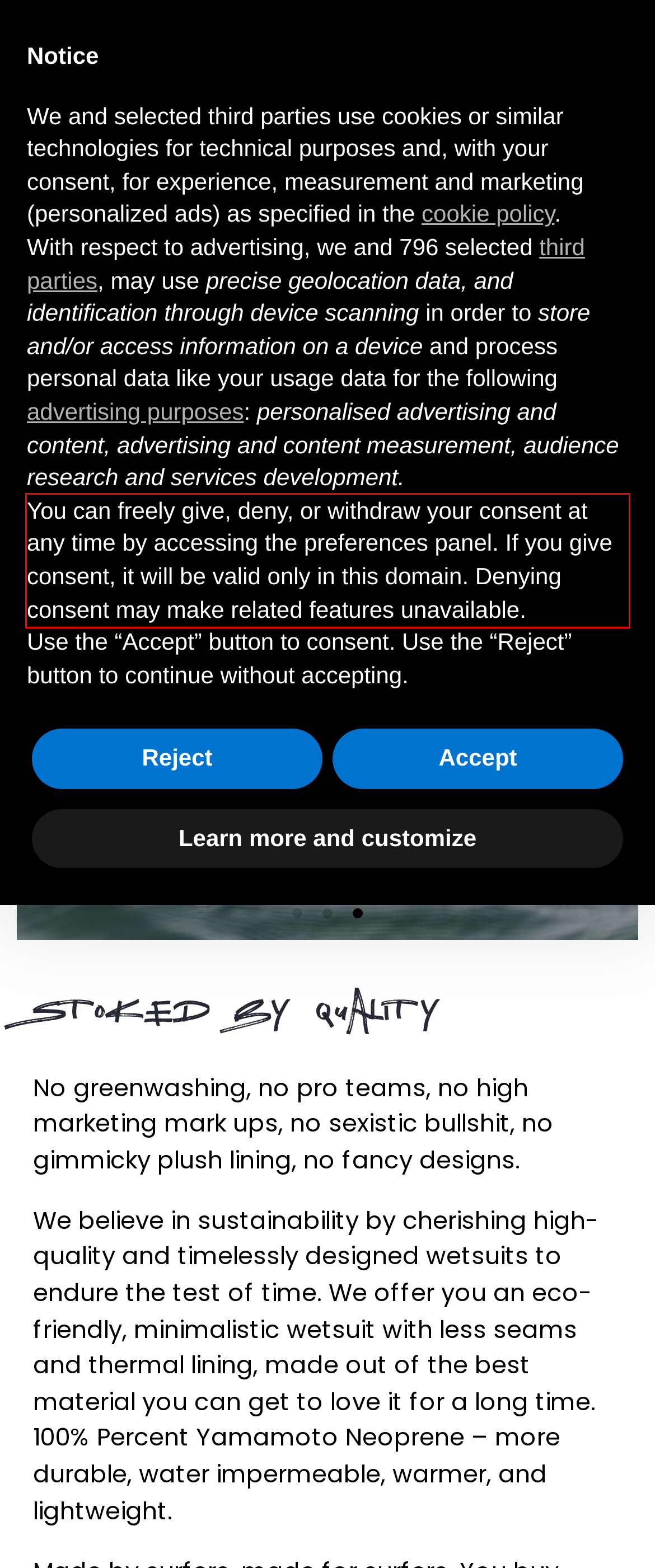In the given screenshot, locate the red bounding box and extract the text content from within it.

You can freely give, deny, or withdraw your consent at any time by accessing the preferences panel. If you give consent, it will be valid only in this domain. Denying consent may make related features unavailable.